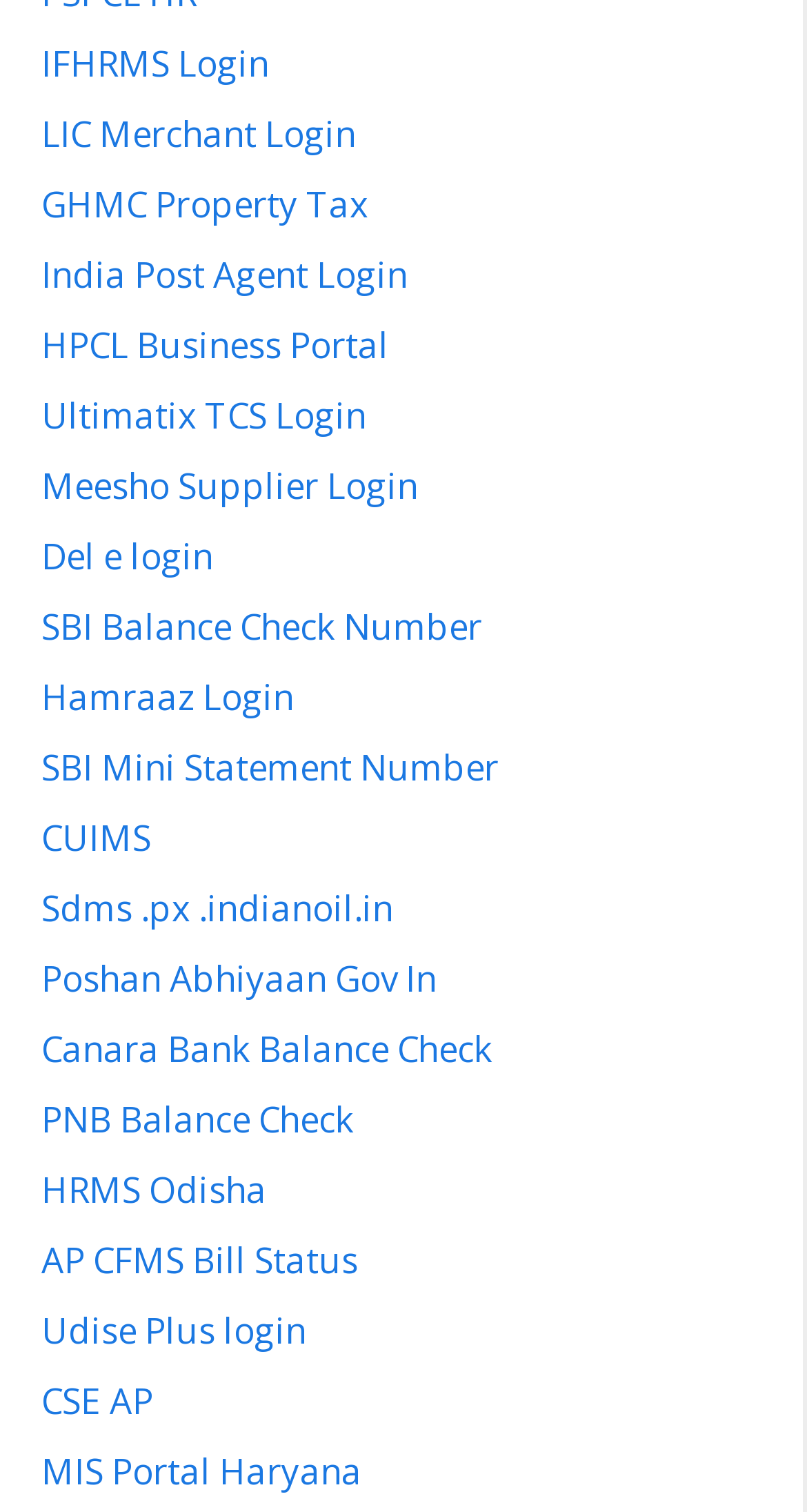Reply to the question below using a single word or brief phrase:
How many login options are related to banks?

4